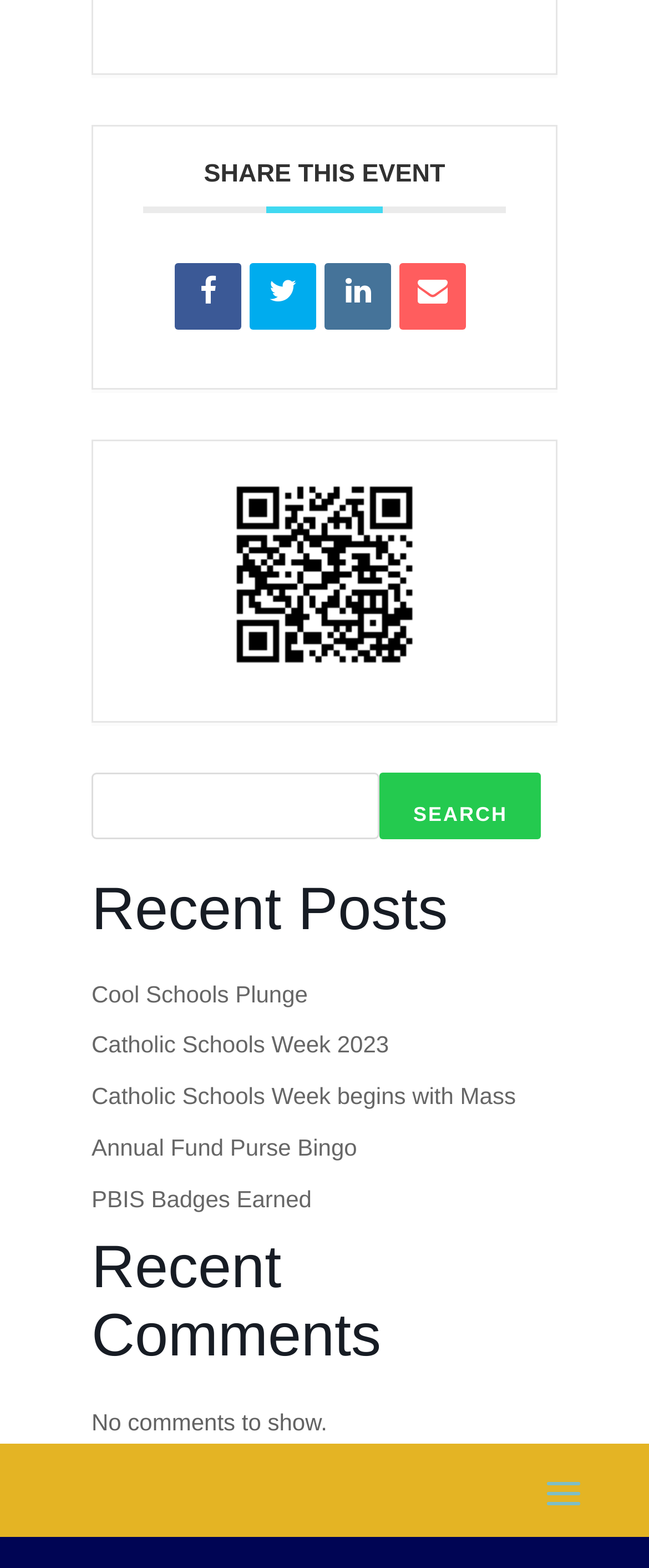Identify the bounding box coordinates of the HTML element based on this description: "parent_node: SEARCH name="s"".

[0.141, 0.492, 0.585, 0.535]